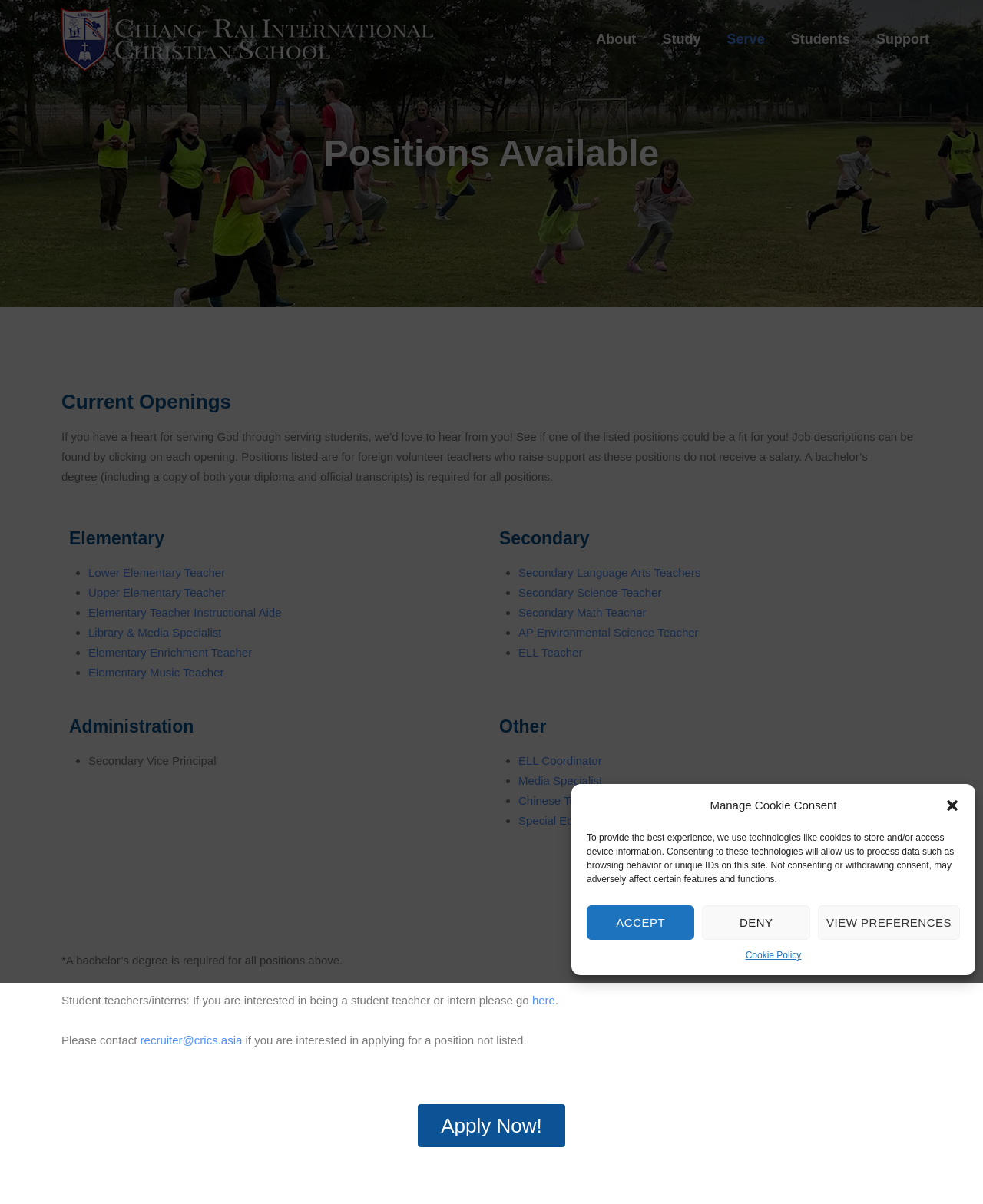What type of school is this?
Identify the answer in the screenshot and reply with a single word or phrase.

Christian school